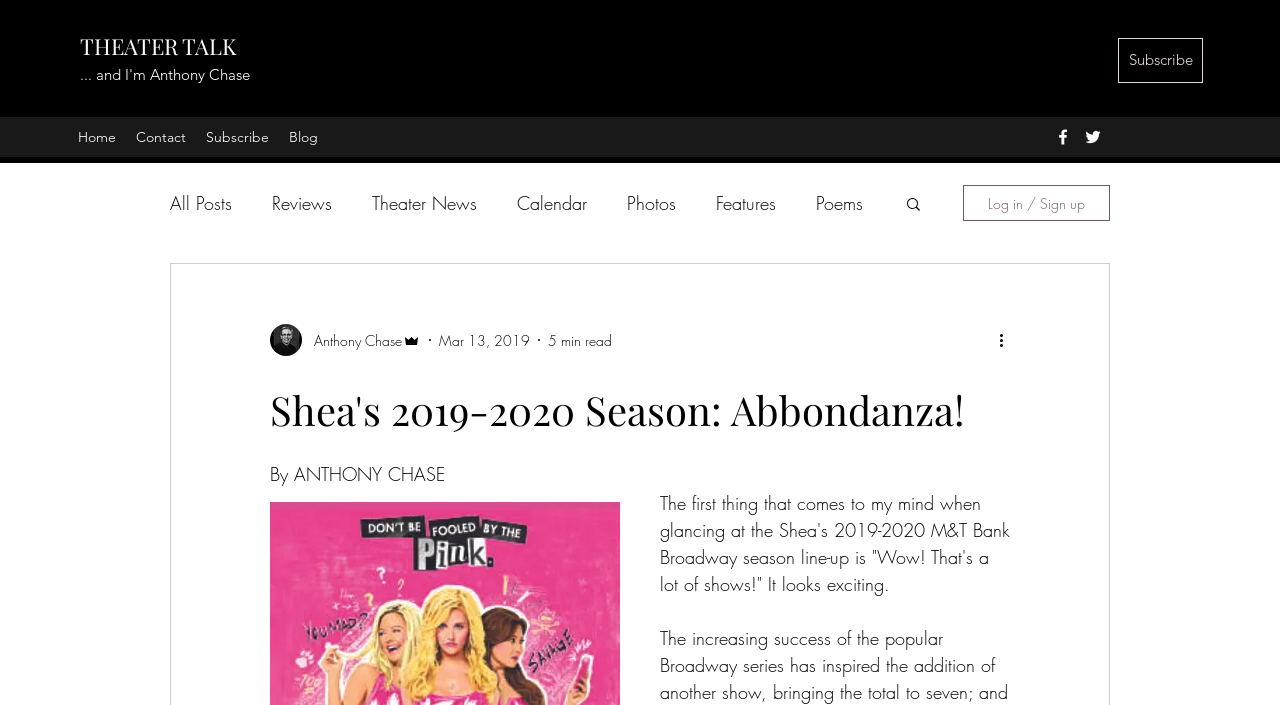Please find and generate the text of the main heading on the webpage.

Shea's 2019-2020 Season: Abbondanza!